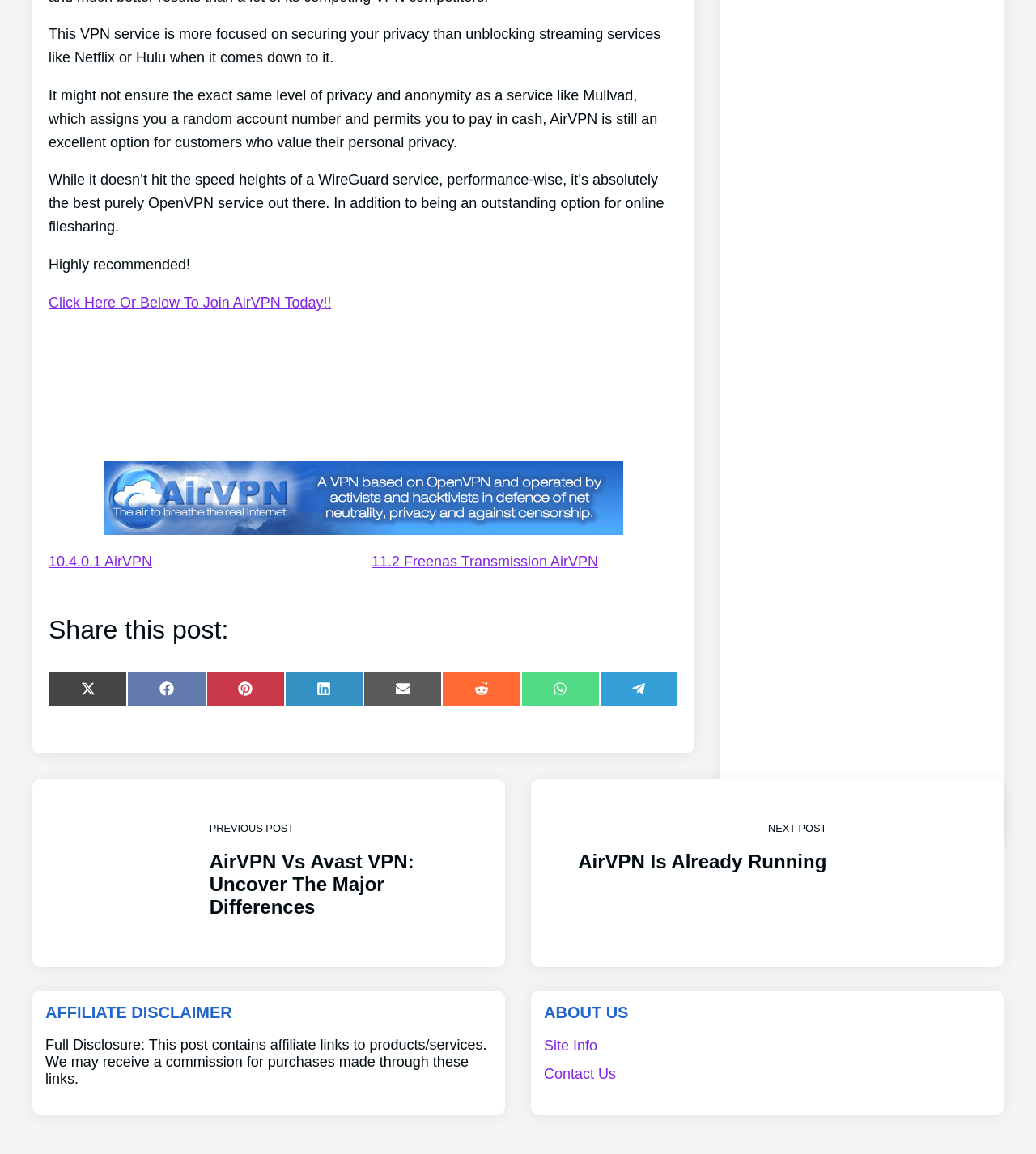Answer the following in one word or a short phrase: 
What is the author's opinion on AirVPN?

Highly recommended